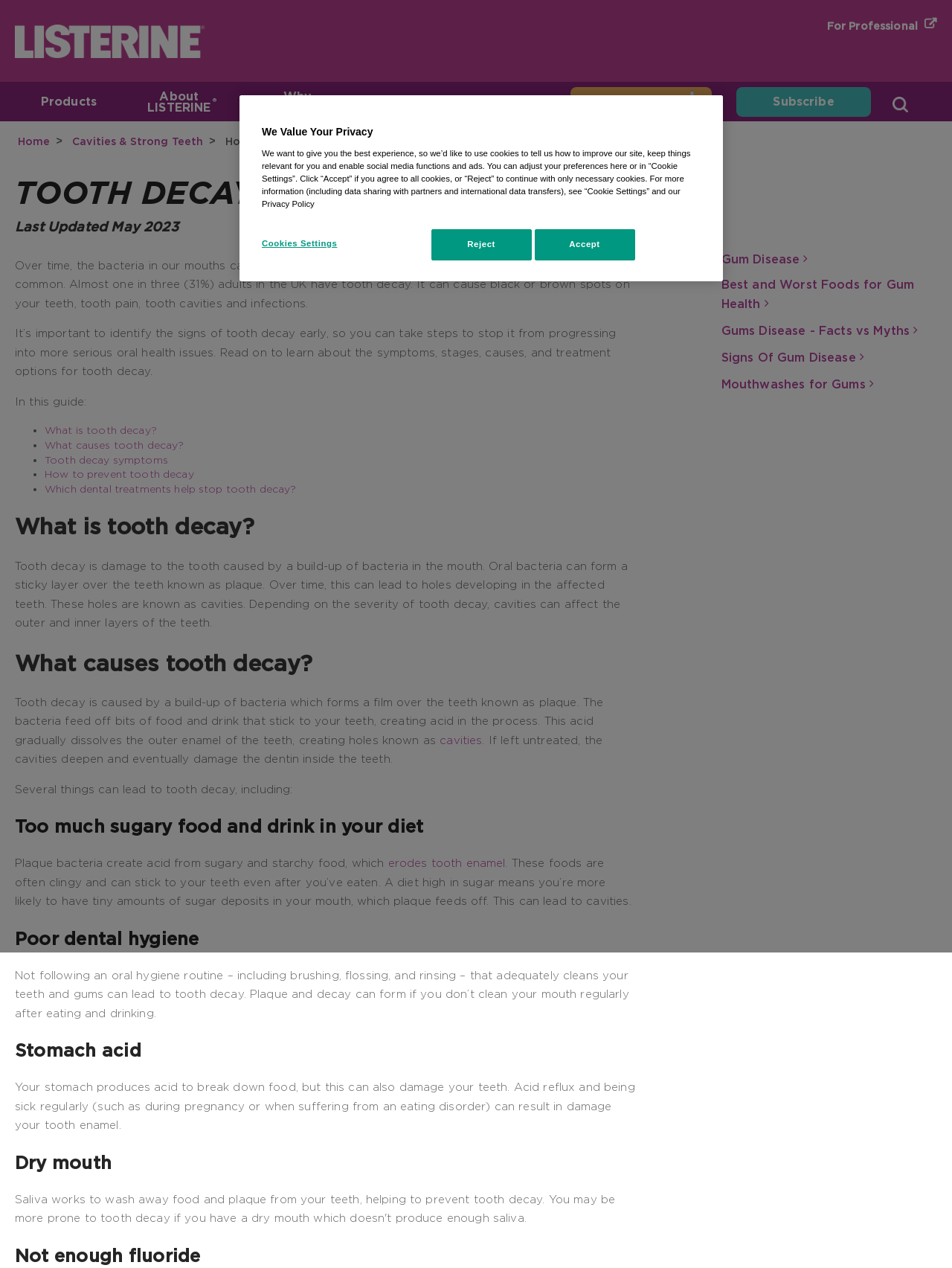Please identify the bounding box coordinates of the region to click in order to complete the given instruction: "Read about 'What is tooth decay?'". The coordinates should be four float numbers between 0 and 1, i.e., [left, top, right, bottom].

[0.047, 0.335, 0.165, 0.344]